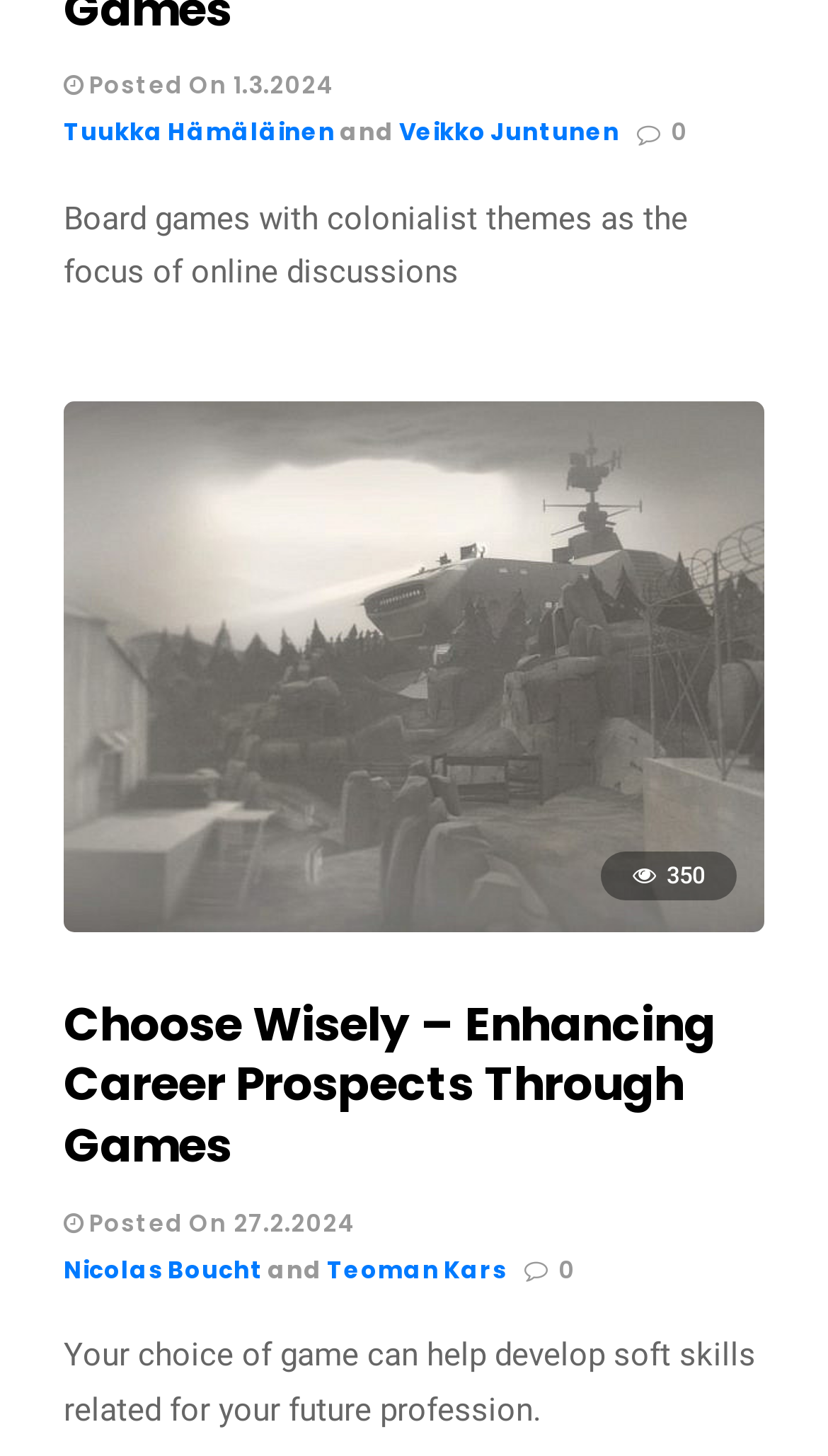Locate the bounding box coordinates of the element you need to click to accomplish the task described by this instruction: "Read the post by Tuukka Hämäläinen".

[0.077, 0.079, 0.405, 0.102]